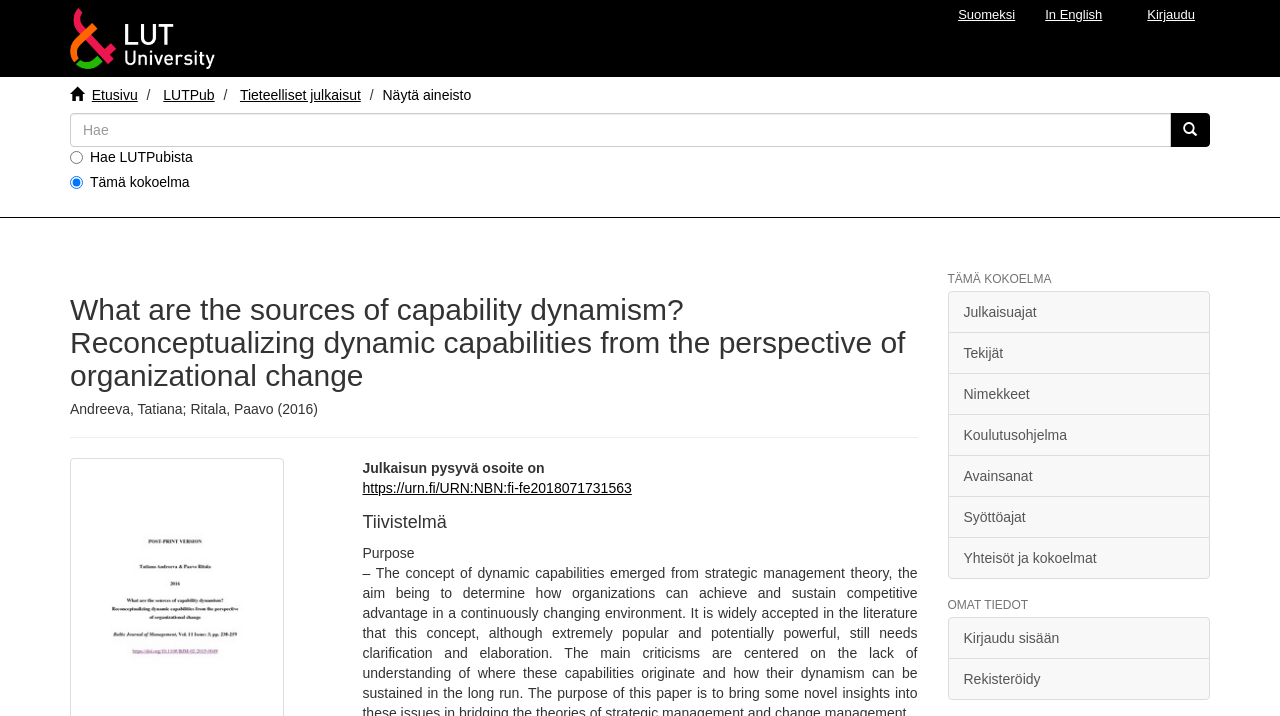Pinpoint the bounding box coordinates of the clickable element to carry out the following instruction: "Go to Etusivu."

[0.072, 0.122, 0.108, 0.144]